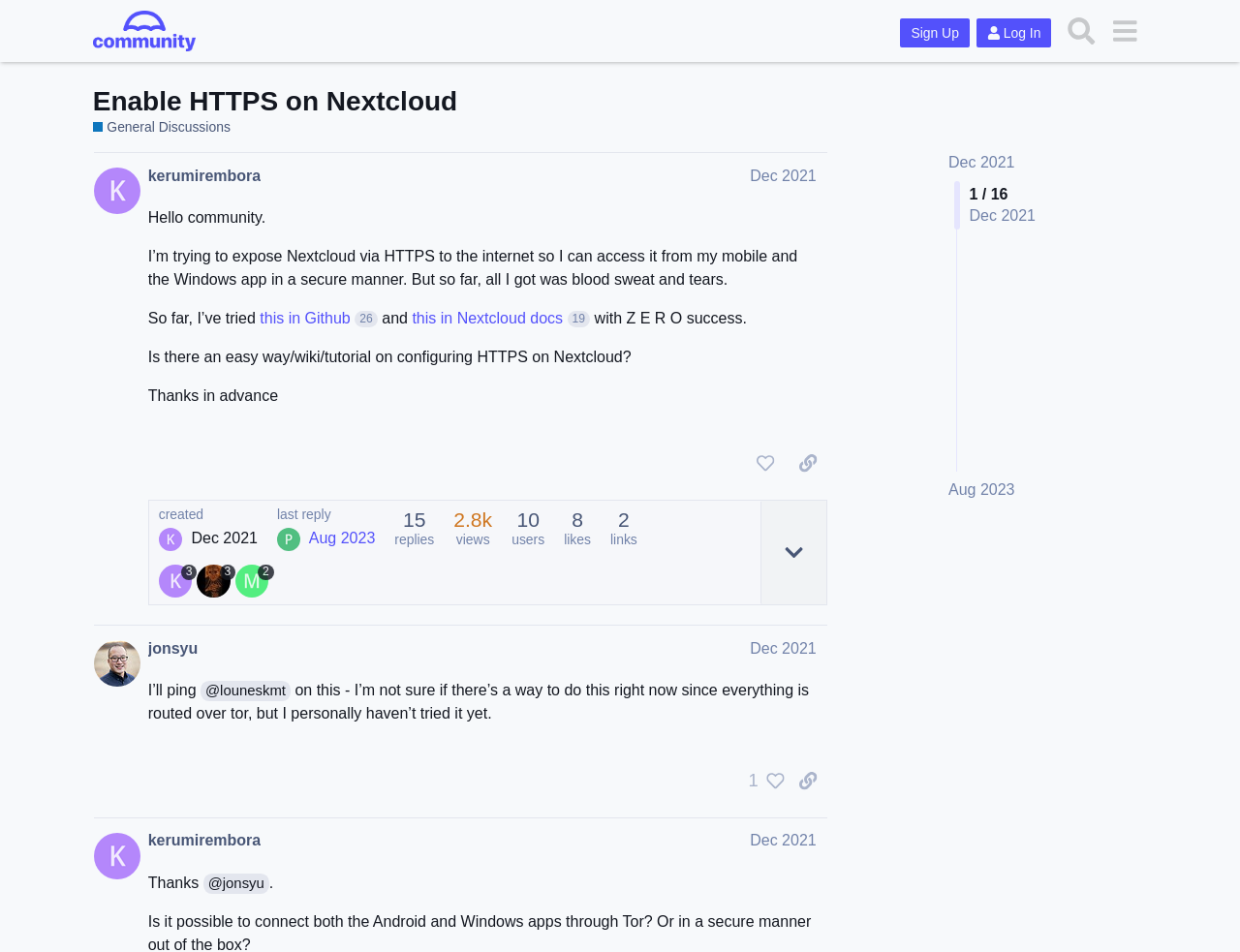Pinpoint the bounding box coordinates of the element you need to click to execute the following instruction: "Click the 'Book A Consultation' button". The bounding box should be represented by four float numbers between 0 and 1, in the format [left, top, right, bottom].

None